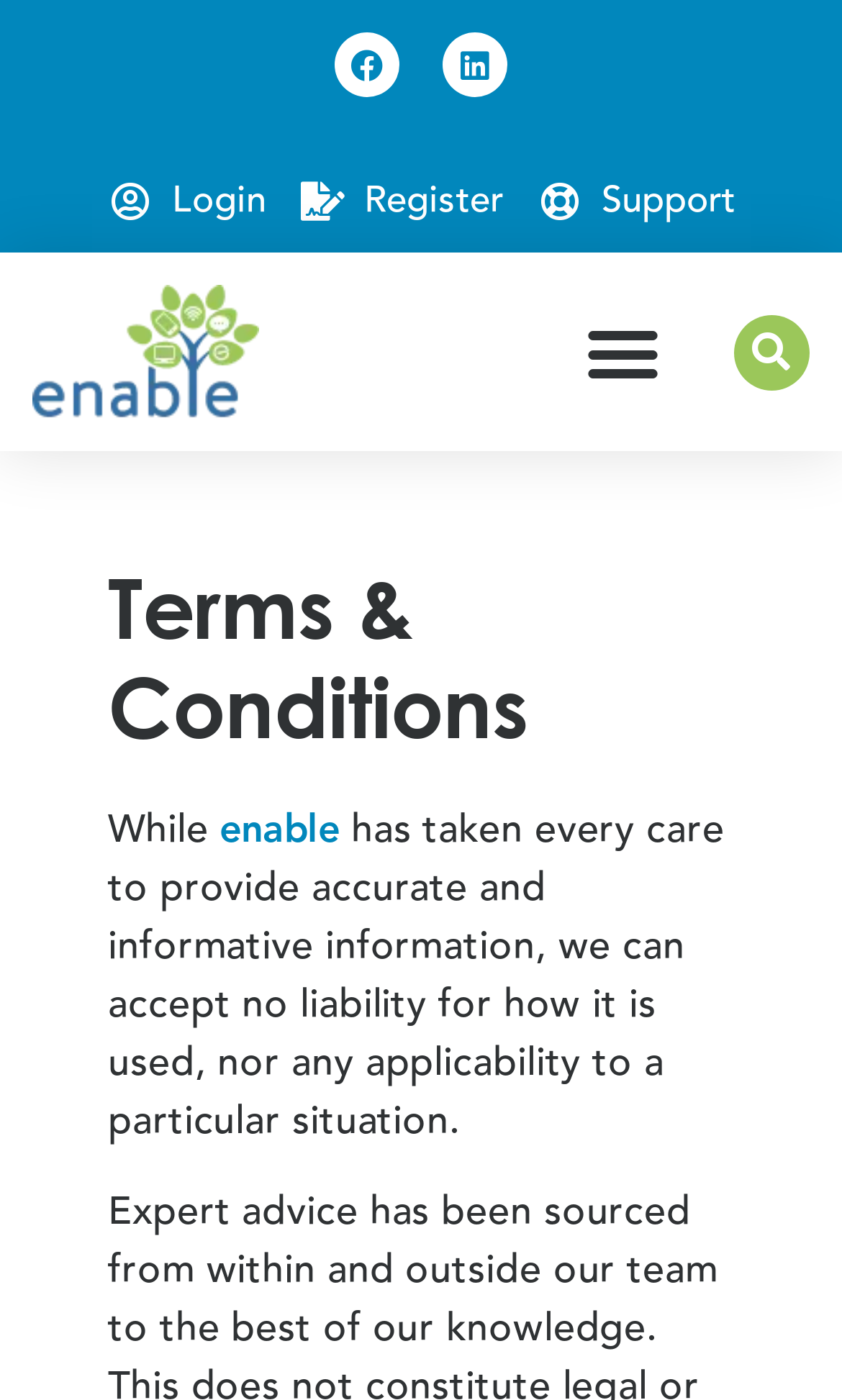Using the provided element description, identify the bounding box coordinates as (top-left x, top-left y, bottom-right x, bottom-right y). Ensure all values are between 0 and 1. Description: Facebook

[0.397, 0.023, 0.474, 0.069]